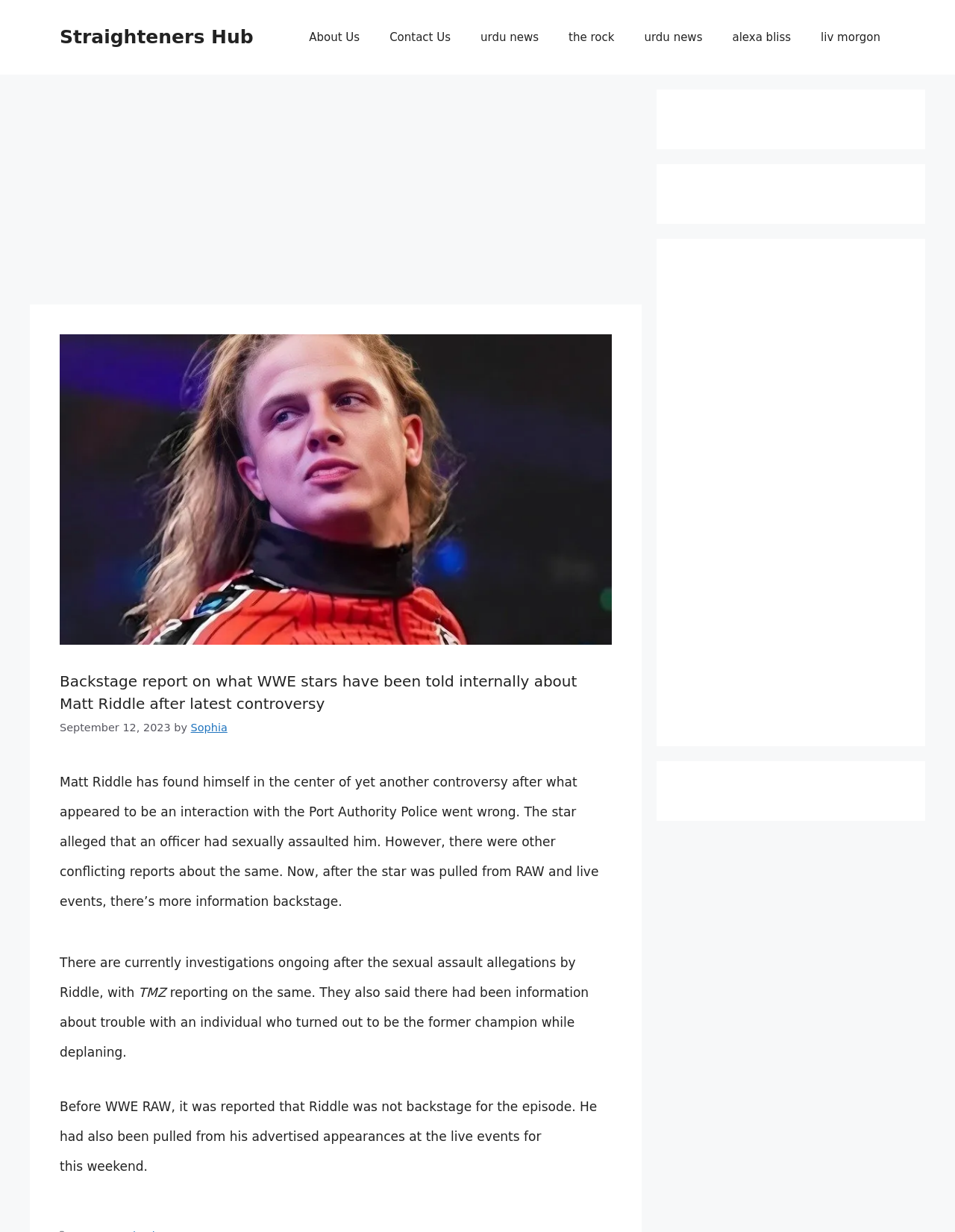What is the topic of the article?
Using the details shown in the screenshot, provide a comprehensive answer to the question.

I found the topic of the article by reading the static text in the header section, which mentions Matt Riddle and a controversy involving the Port Authority Police.